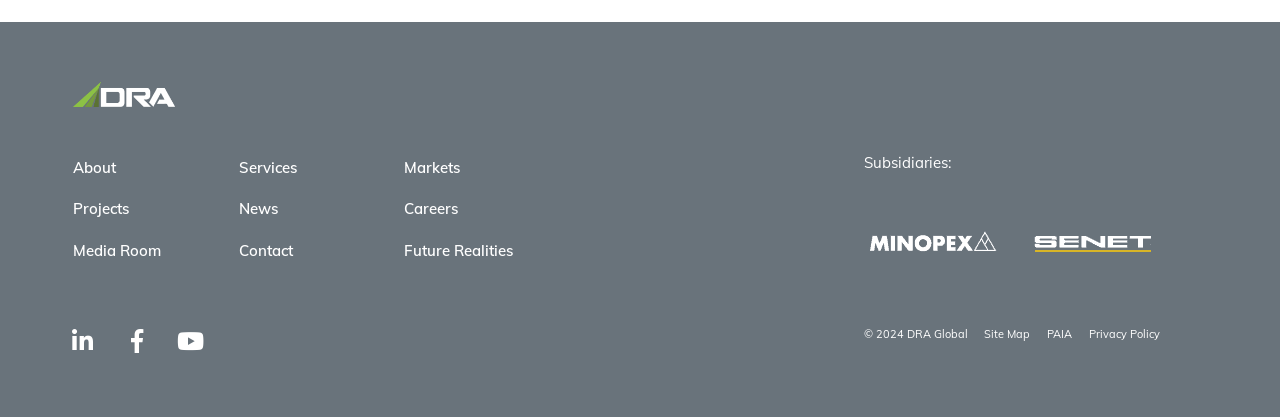What are the two background images on the webpage?
Please utilize the information in the image to give a detailed response to the question.

The two background images on the webpage are related to 'Subsidiaries' and 'background', which can be found on the right side of the webpage, with their corresponding links and images.